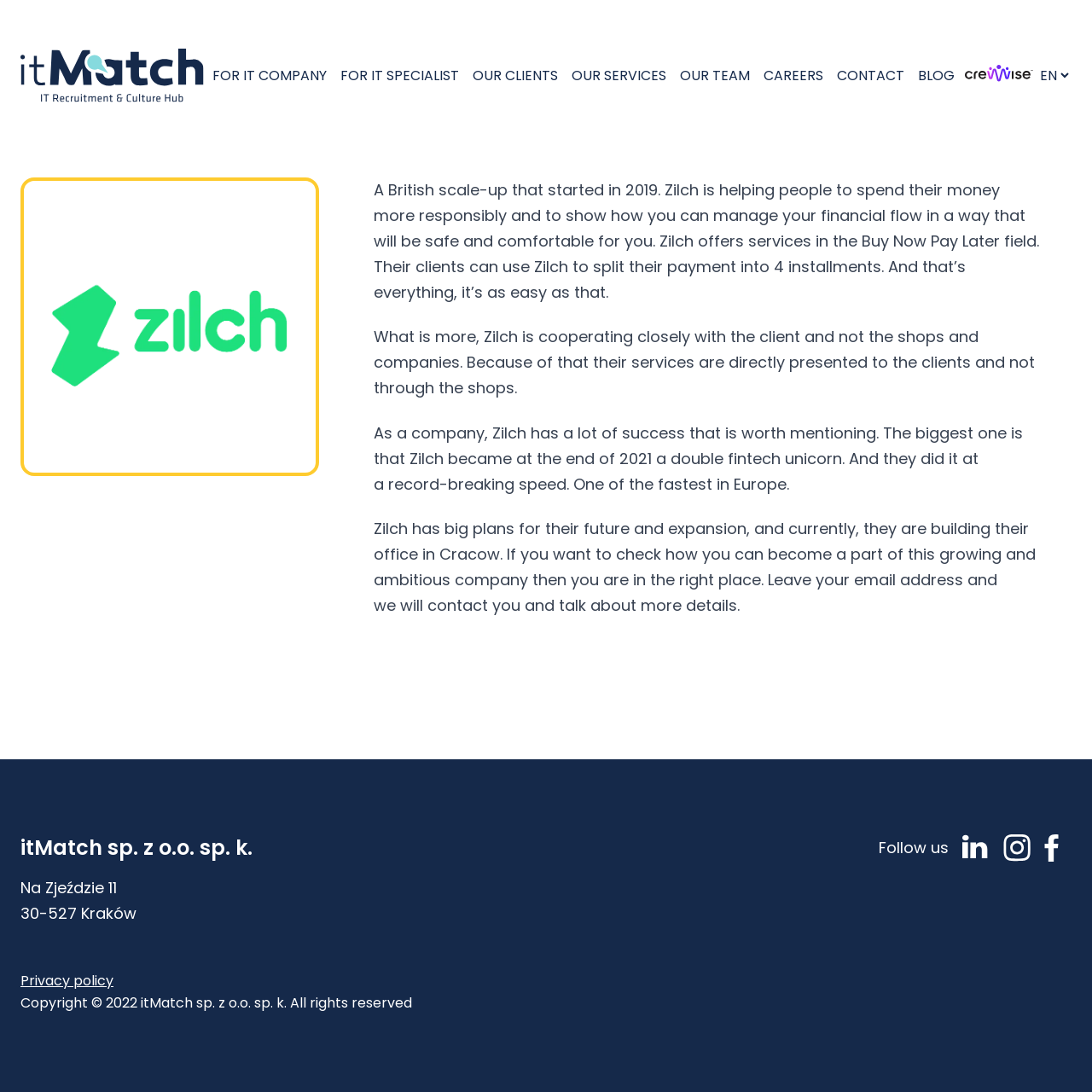What is the company logo on the top left?
Please answer the question with as much detail and depth as you can.

The company logo on the top left is 'itMatch' which can be inferred from the image description 'itMatch Company logo' with bounding box coordinates [0.019, 0.037, 0.187, 0.1]